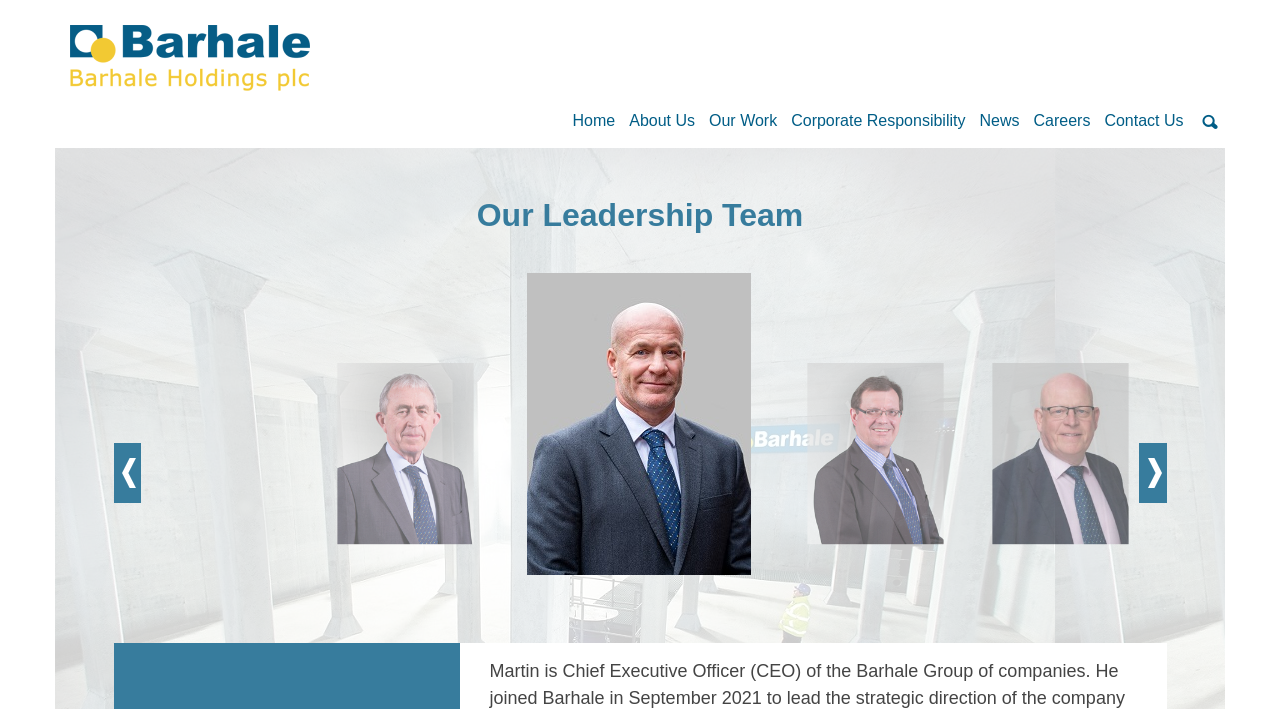What is the name of the current webpage section?
Refer to the image and offer an in-depth and detailed answer to the question.

I determined the answer by looking at the heading element with the text 'Our Leadership Team' which is a prominent element on the webpage, indicating that it is the current section.